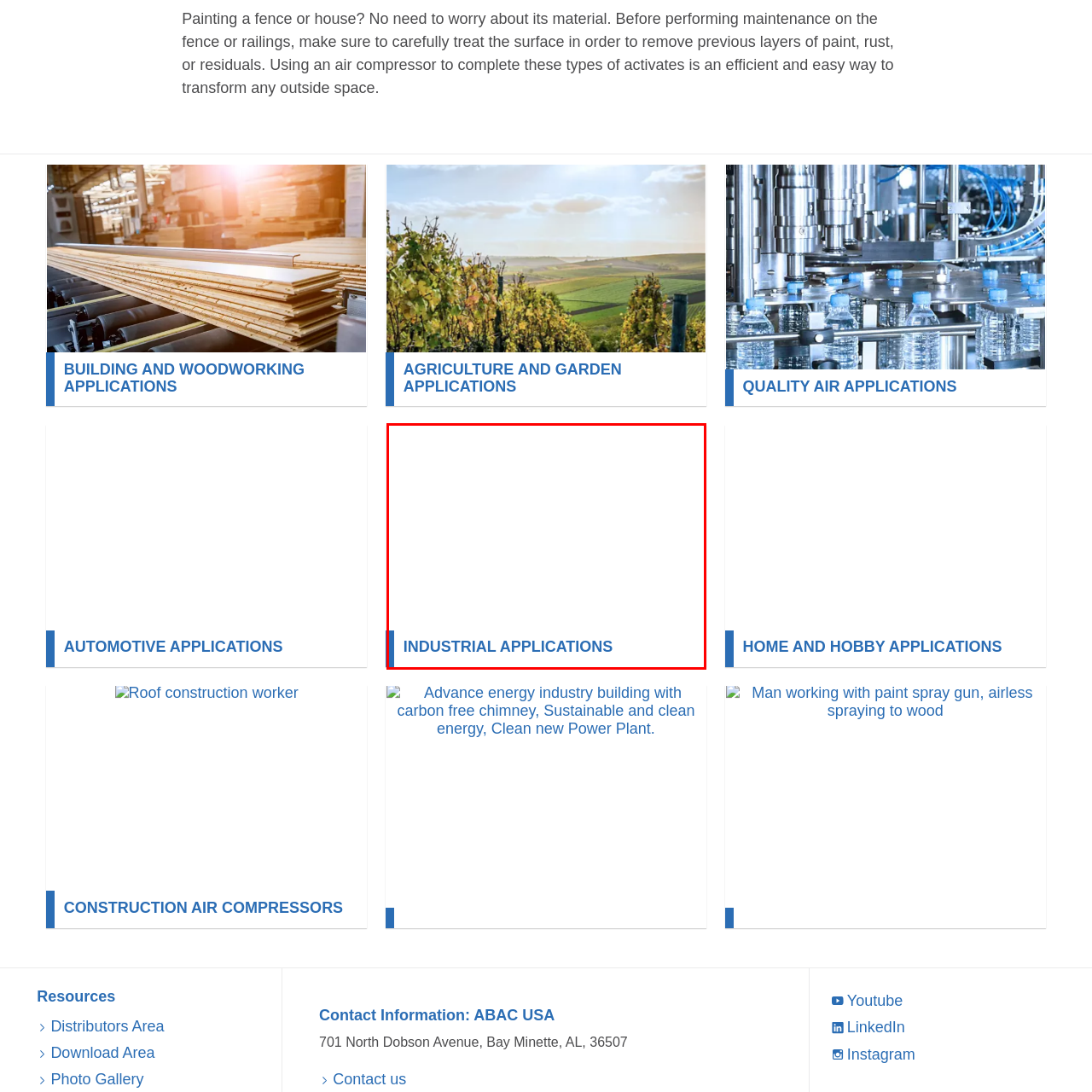What is likely to be covered in this section?
Inspect the image within the red bounding box and respond with a detailed answer, leveraging all visible details.

This section likely covers a wide range of topics, showcasing equipment and methods pertinent to different facets of industrial work.